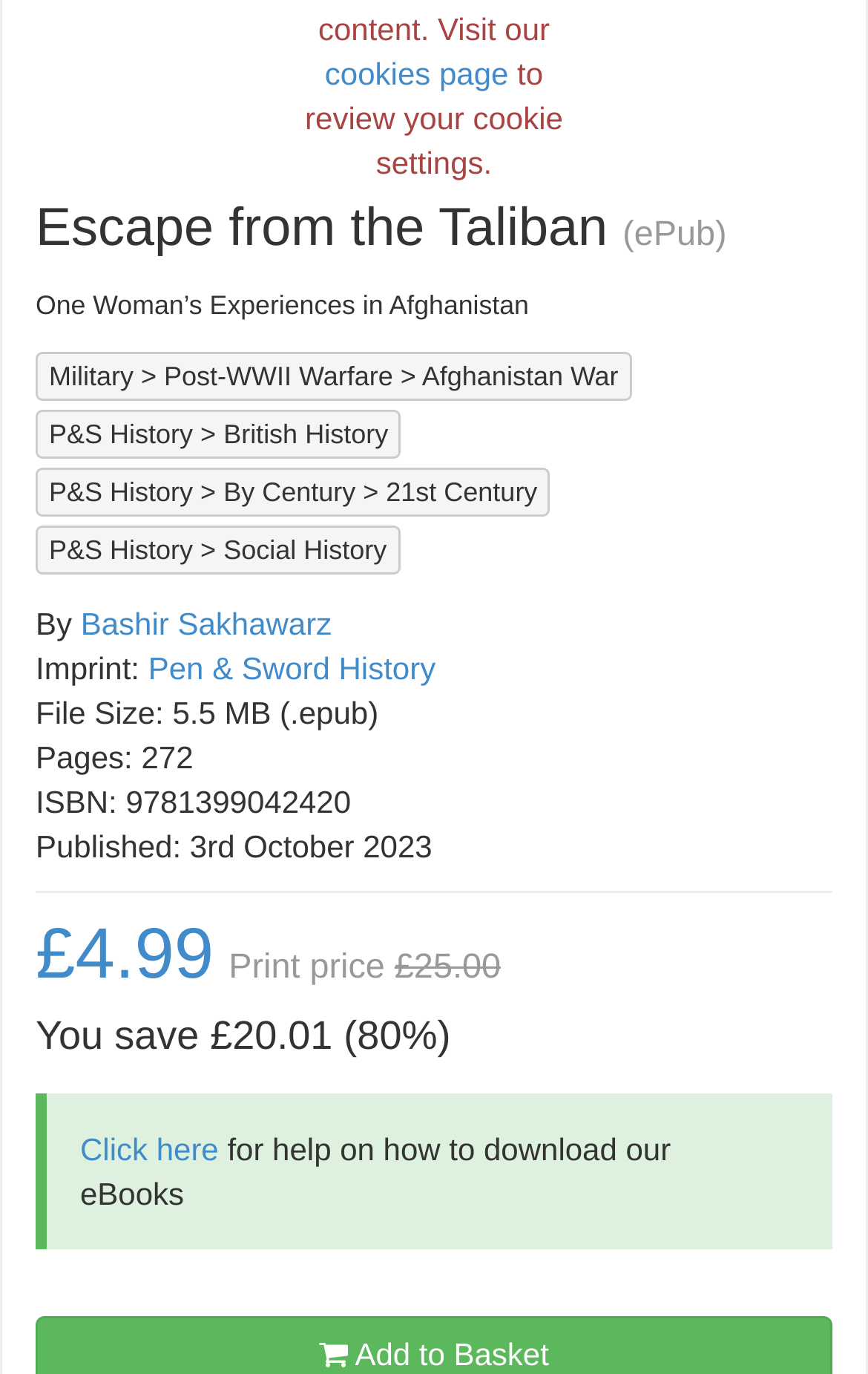From the details in the image, provide a thorough response to the question: How many pages does the book have?

The number of pages of the book can be found in the StaticText element with the text 'Pages: 272' which is located in the middle of the webpage.